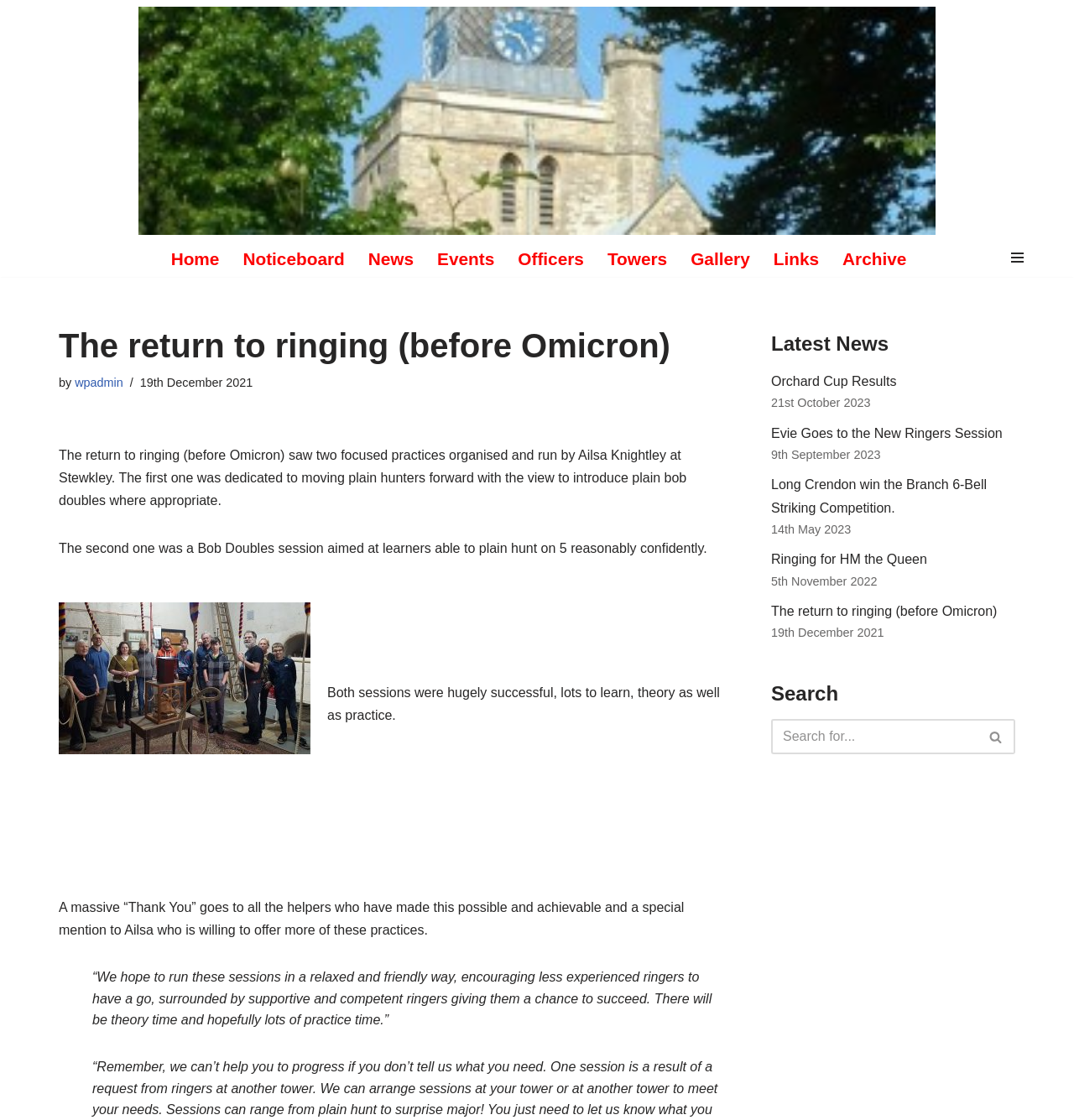Indicate the bounding box coordinates of the clickable region to achieve the following instruction: "Click the 'Home' link."

[0.159, 0.204, 0.204, 0.259]